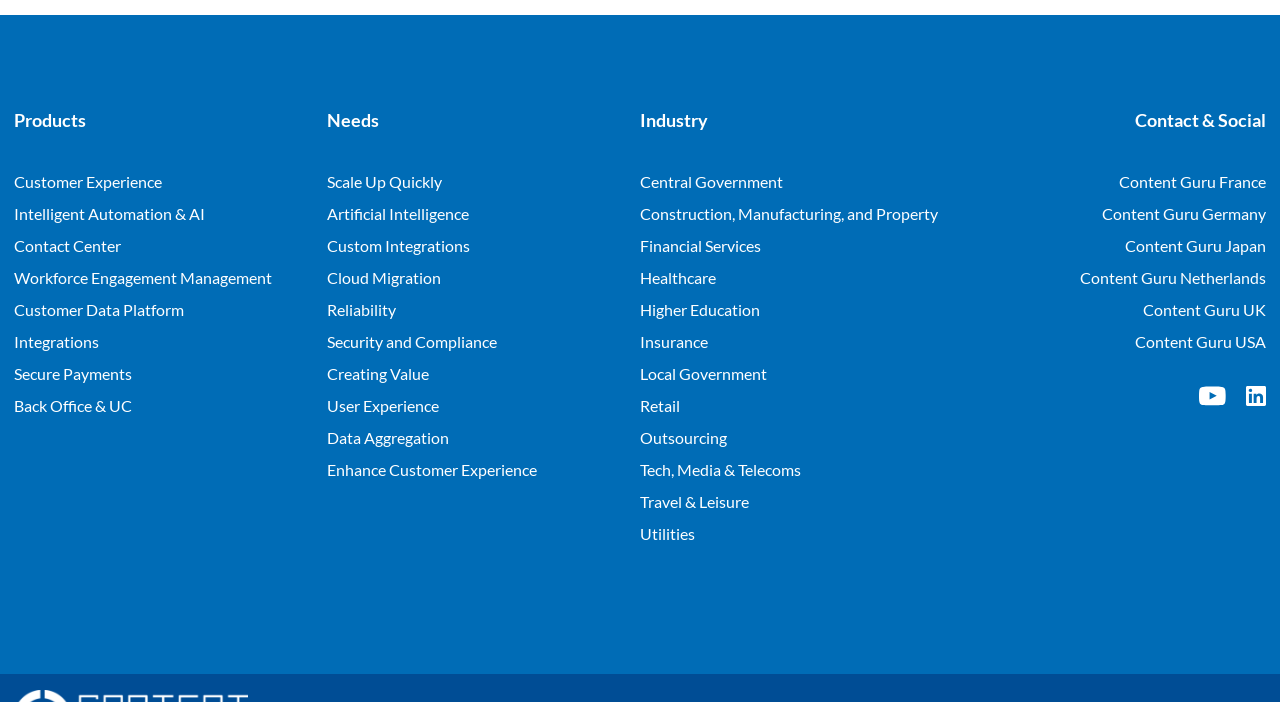Identify the bounding box coordinates necessary to click and complete the given instruction: "Click on Customer Experience".

[0.011, 0.242, 0.127, 0.277]